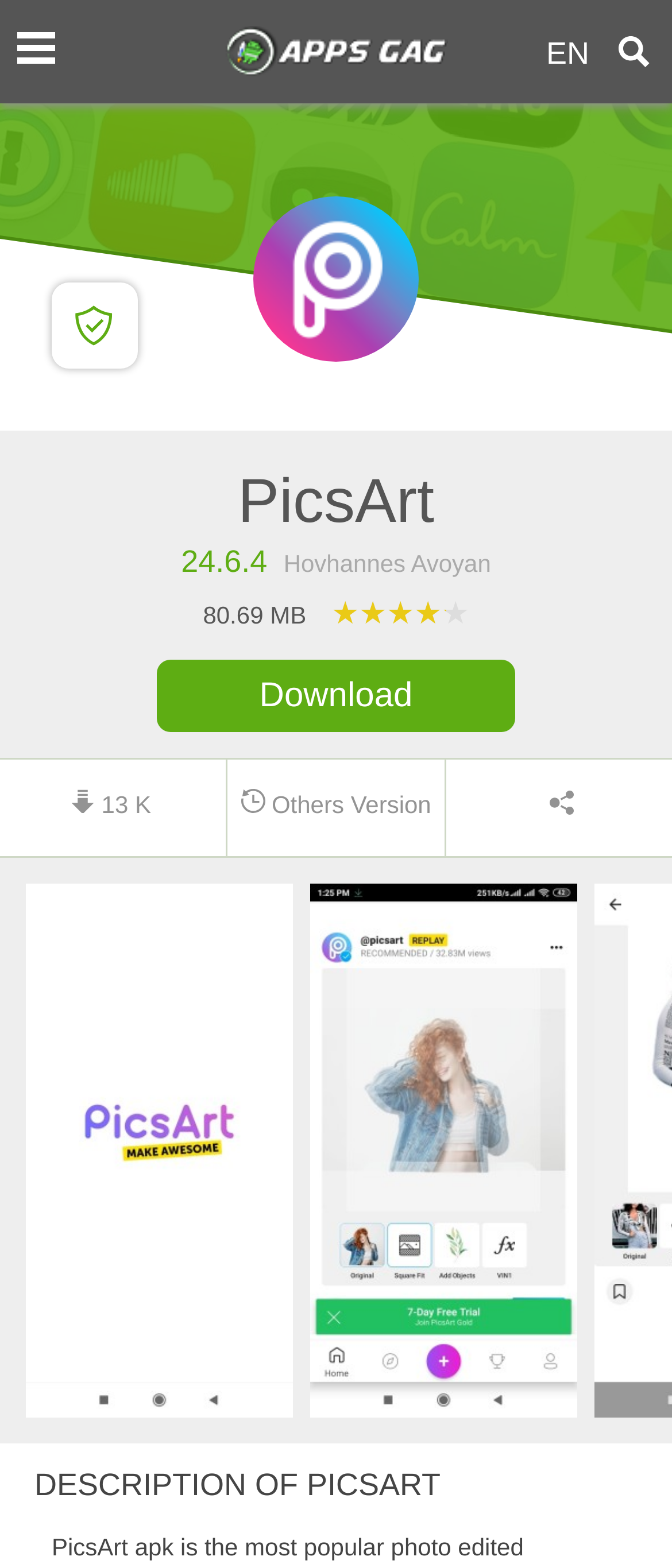Review the image closely and give a comprehensive answer to the question: What is the rating of PicsArt?

I found the rating '★★★★★' below the 'PicsArt' heading, which indicates the rating of PicsArt.